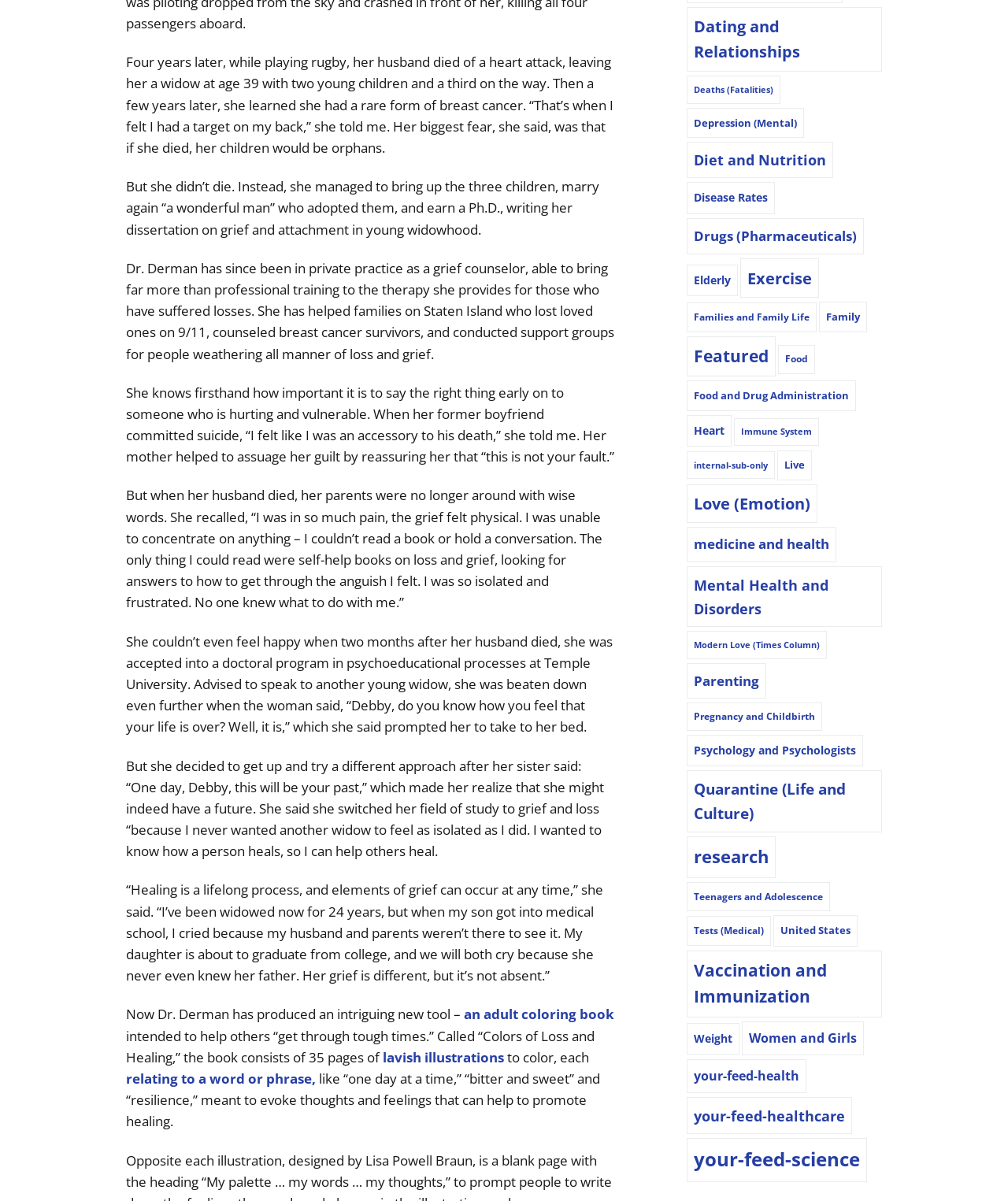What is the name of Dr. Derman's book?
Please provide a comprehensive and detailed answer to the question.

The text mentions that Dr. Derman has produced an adult coloring book called 'Colors of Loss and Healing' to help others get through tough times.